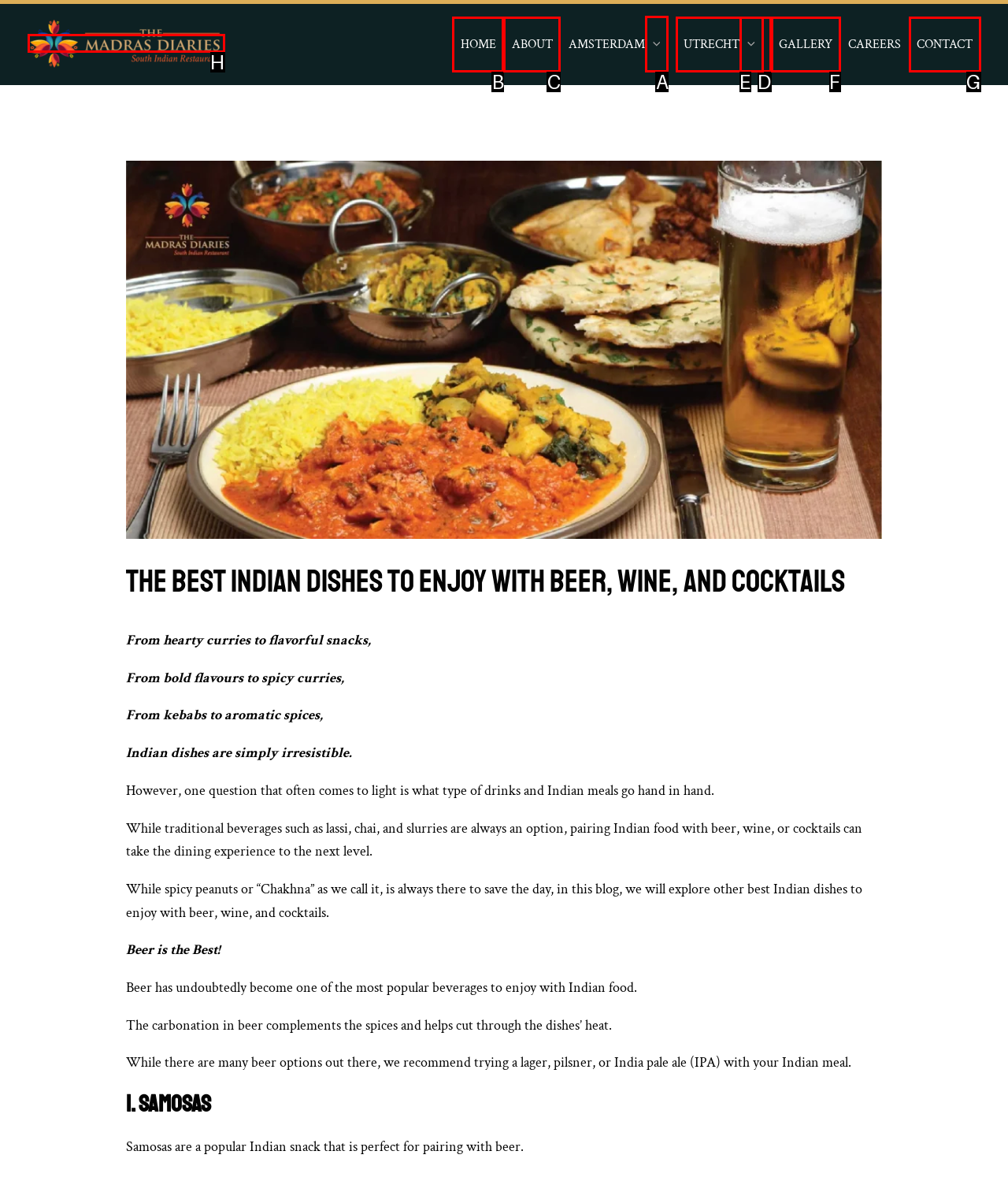Decide which letter you need to select to fulfill the task: Toggle the AMSTERDAM menu
Answer with the letter that matches the correct option directly.

A